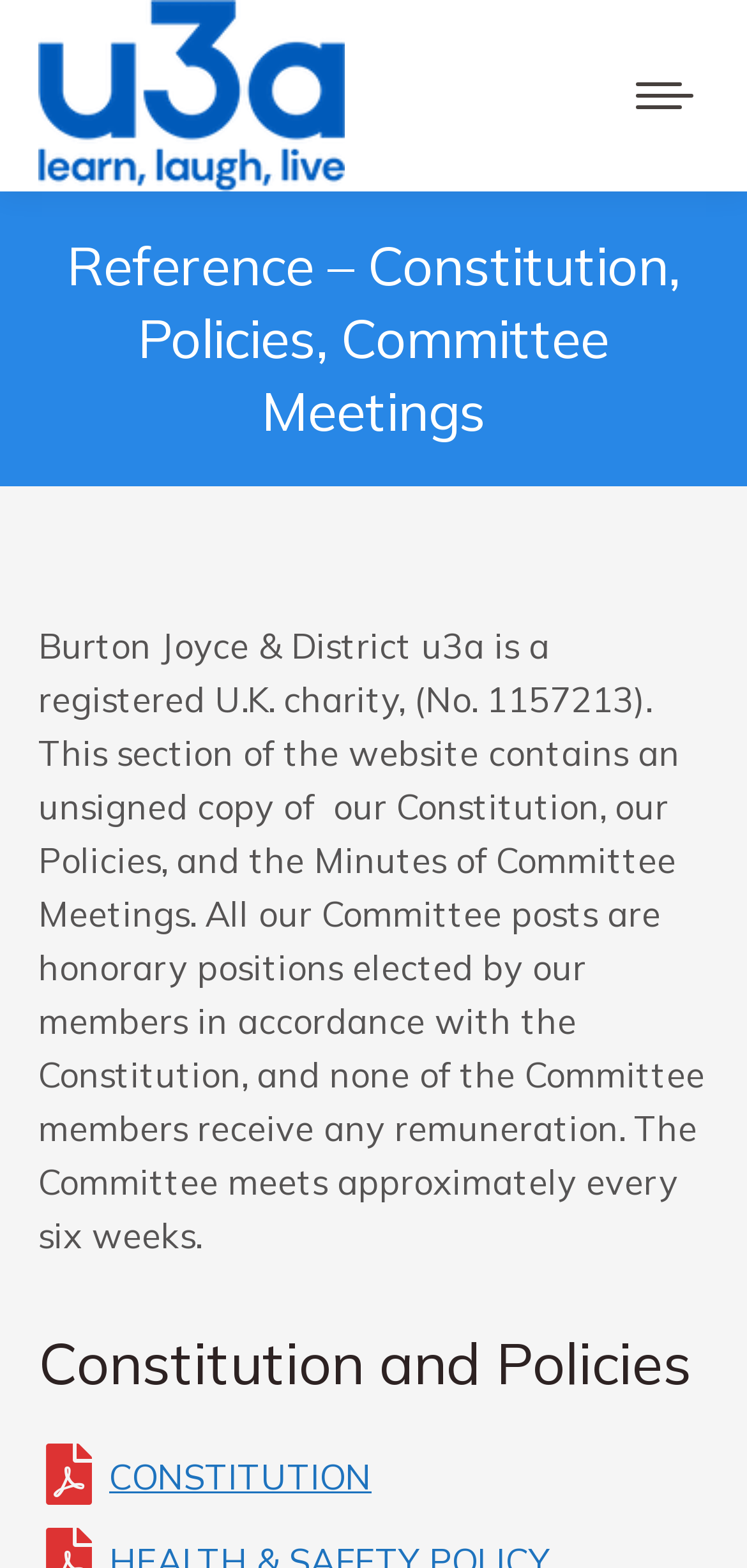Use the details in the image to answer the question thoroughly: 
What is the frequency of Committee meetings?

The frequency of Committee meetings can be found in the StaticText element which states that 'The Committee meets approximately every six weeks.'.